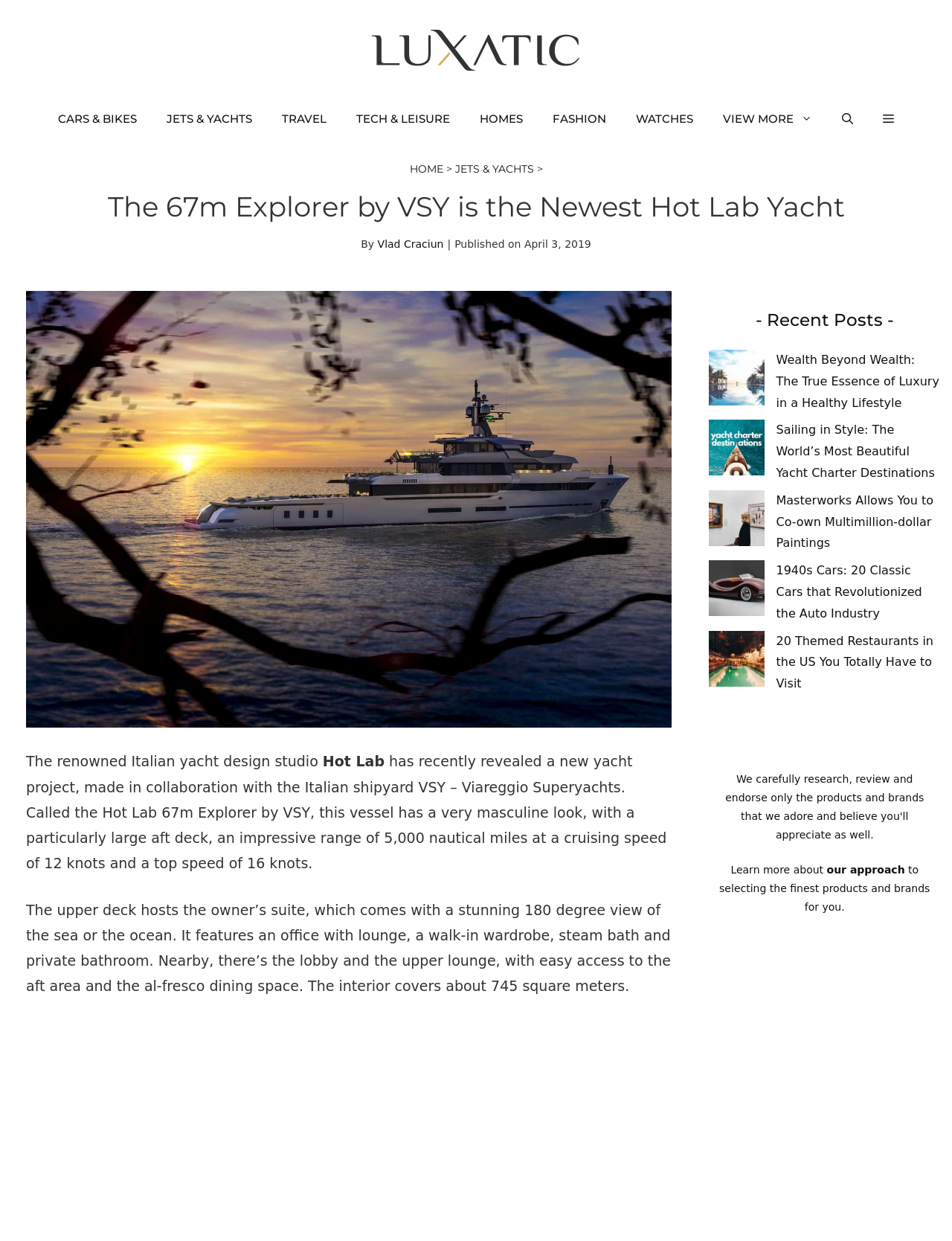Determine the primary headline of the webpage.

The 67m Explorer by VSY is the Newest Hot Lab Yacht